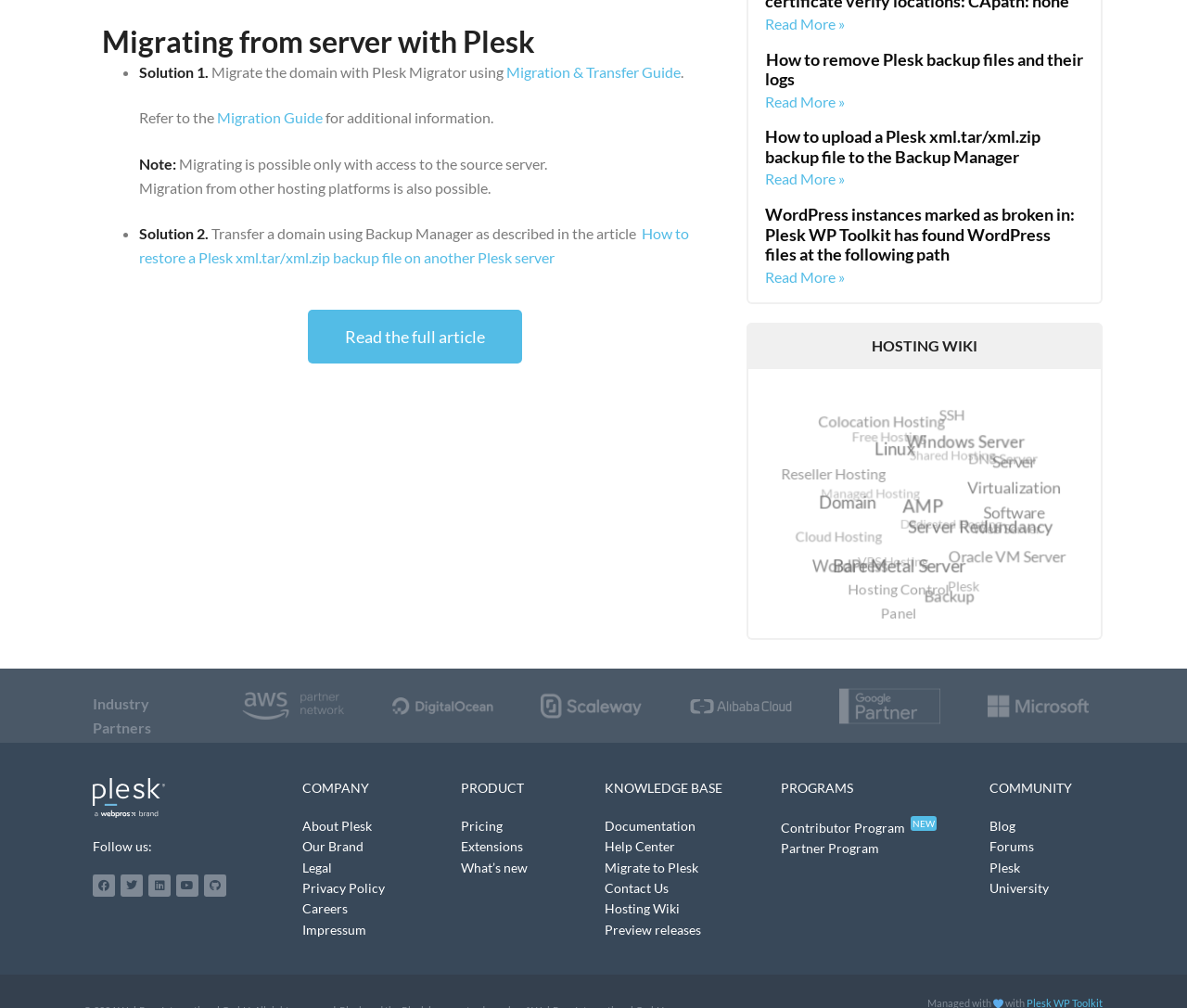Observe the image and answer the following question in detail: How many solutions are provided for migrating from a server with Plesk?

There are two solutions provided for migrating from a server with Plesk, which are 'Migrate the domain with Plesk Migrator using Migration & Transfer Guide' and 'Transfer a domain using Backup Manager as described in the article'.